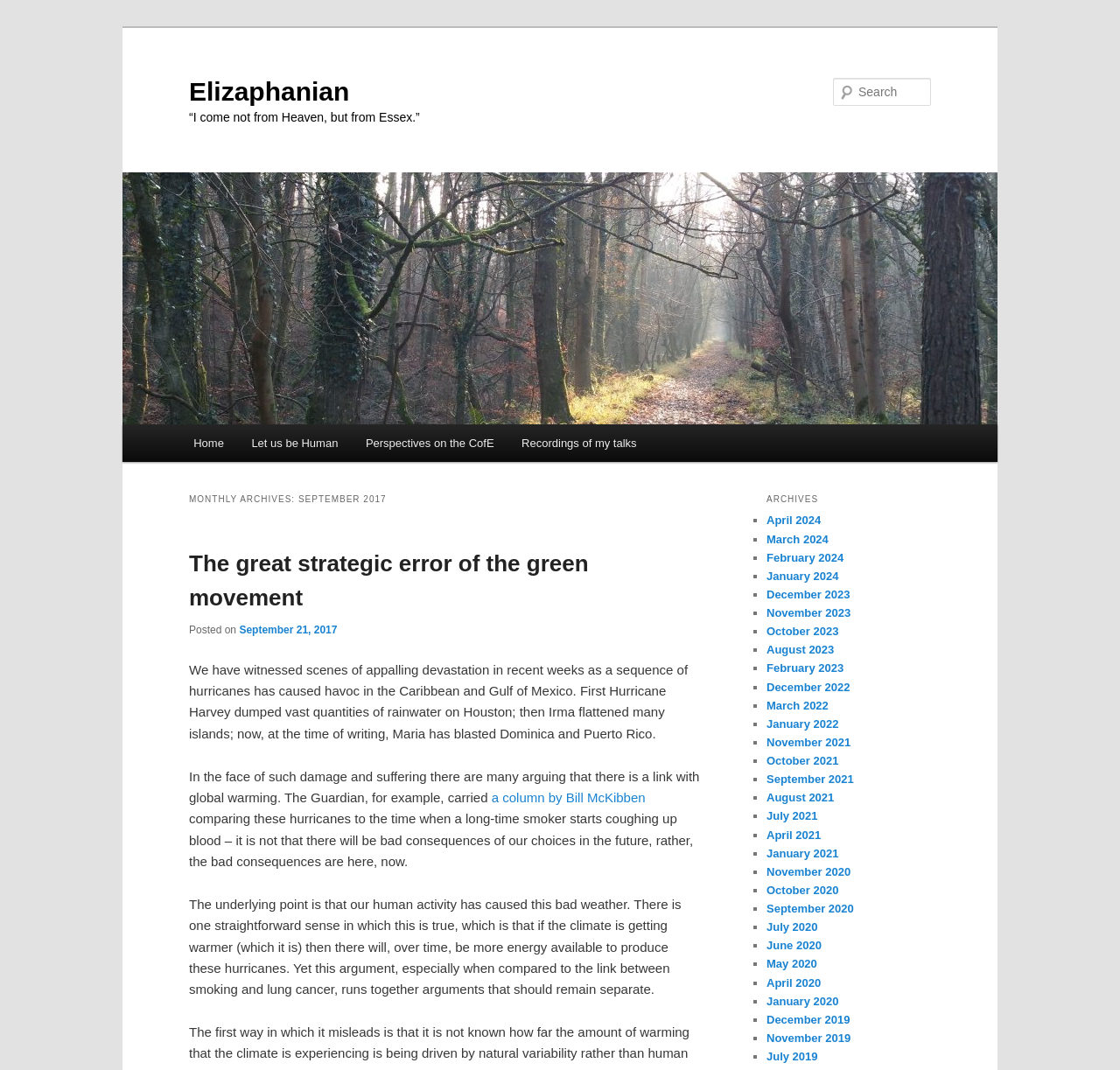What is the name of the blog?
Provide a fully detailed and comprehensive answer to the question.

The name of the blog can be found in the heading element with the text 'Elizaphanian' which is located at the top of the webpage.